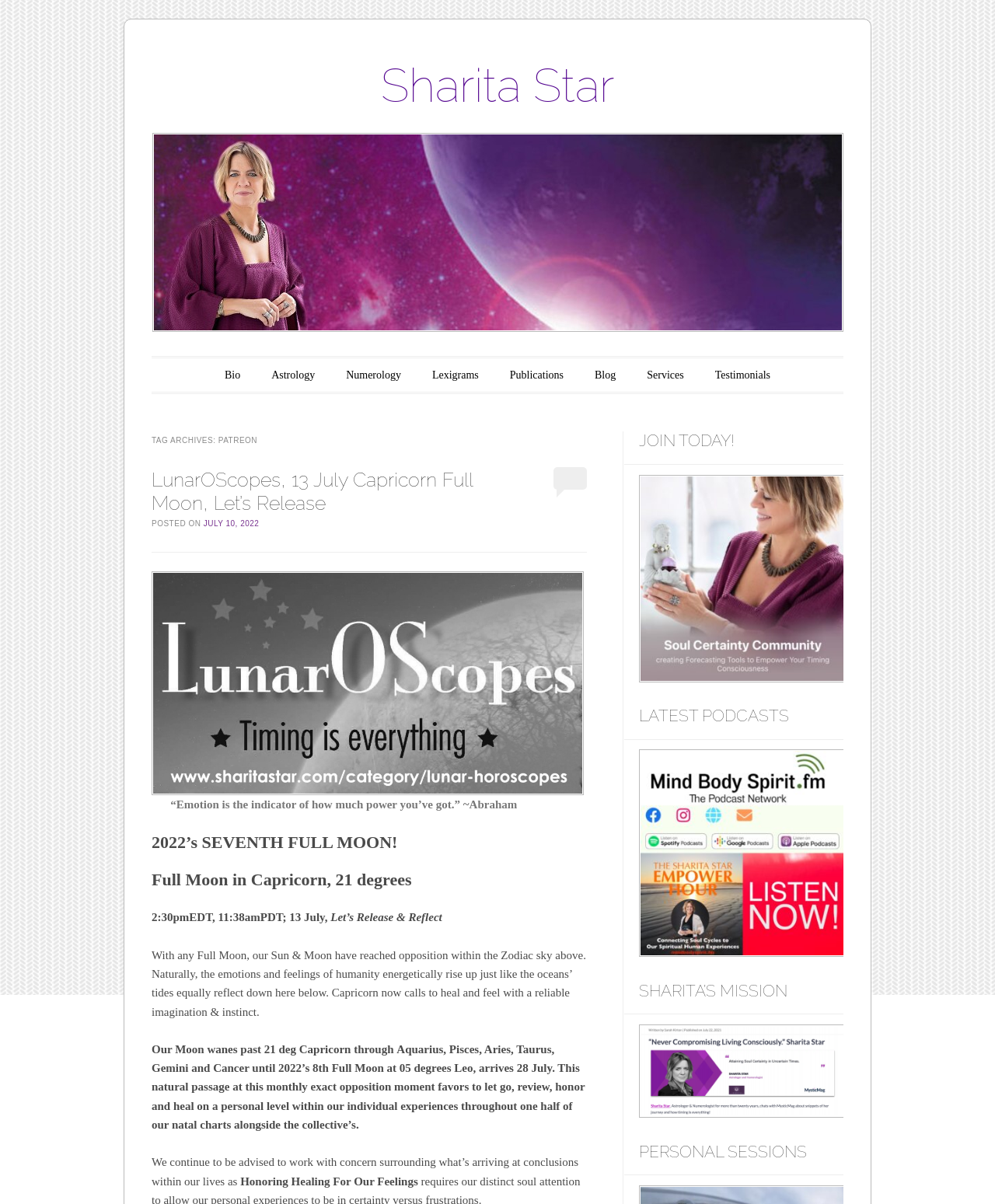Please identify the bounding box coordinates of the element's region that needs to be clicked to fulfill the following instruction: "Book a personal session". The bounding box coordinates should consist of four float numbers between 0 and 1, i.e., [left, top, right, bottom].

[0.642, 0.949, 0.851, 0.976]